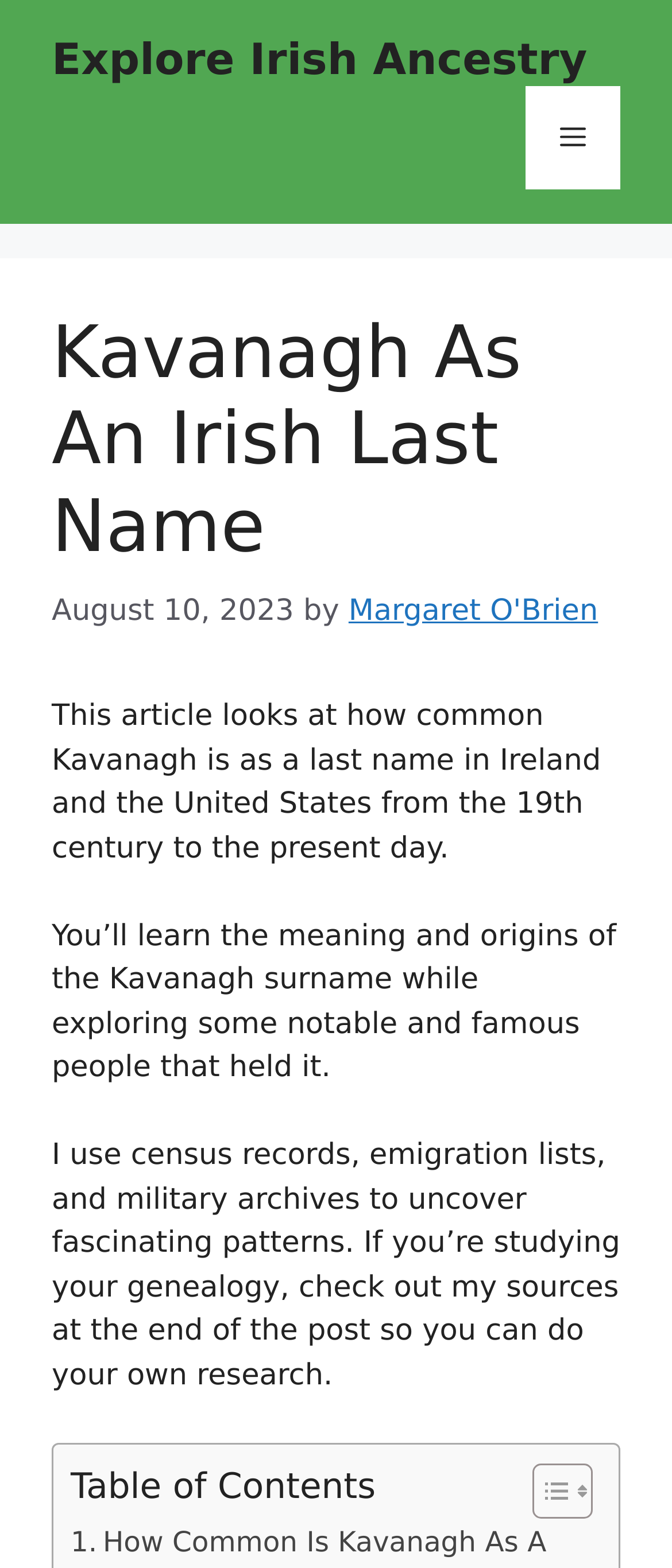Elaborate on the different components and information displayed on the webpage.

The webpage is about exploring the Irish last name "Kavanagh" and its history in Ireland and the United States. At the top, there is a banner with a link to "Explore Irish Ancestry" and a navigation menu toggle button on the right side. Below the banner, there is a header section with a heading "Kavanagh As An Irish Last Name" and a time stamp "August 10, 2023" on the left side, followed by the author's name "Margaret O'Brien" and a brief summary of the article.

The main content of the webpage is divided into three paragraphs. The first paragraph explains the purpose of the article, which is to explore the commonality of the Kavanagh last name in Ireland and the United States from the 19th century to the present day. The second paragraph mentions that the article will cover the meaning and origins of the Kavanagh surname, as well as notable and famous people who held it. The third paragraph describes the research methods used in the article, including census records, emigration lists, and military archives, and invites readers to check out the sources at the end of the post for their own research.

At the bottom of the page, there is a table of contents section with a heading and a toggle button to expand or collapse the table. The toggle button is accompanied by two small images.